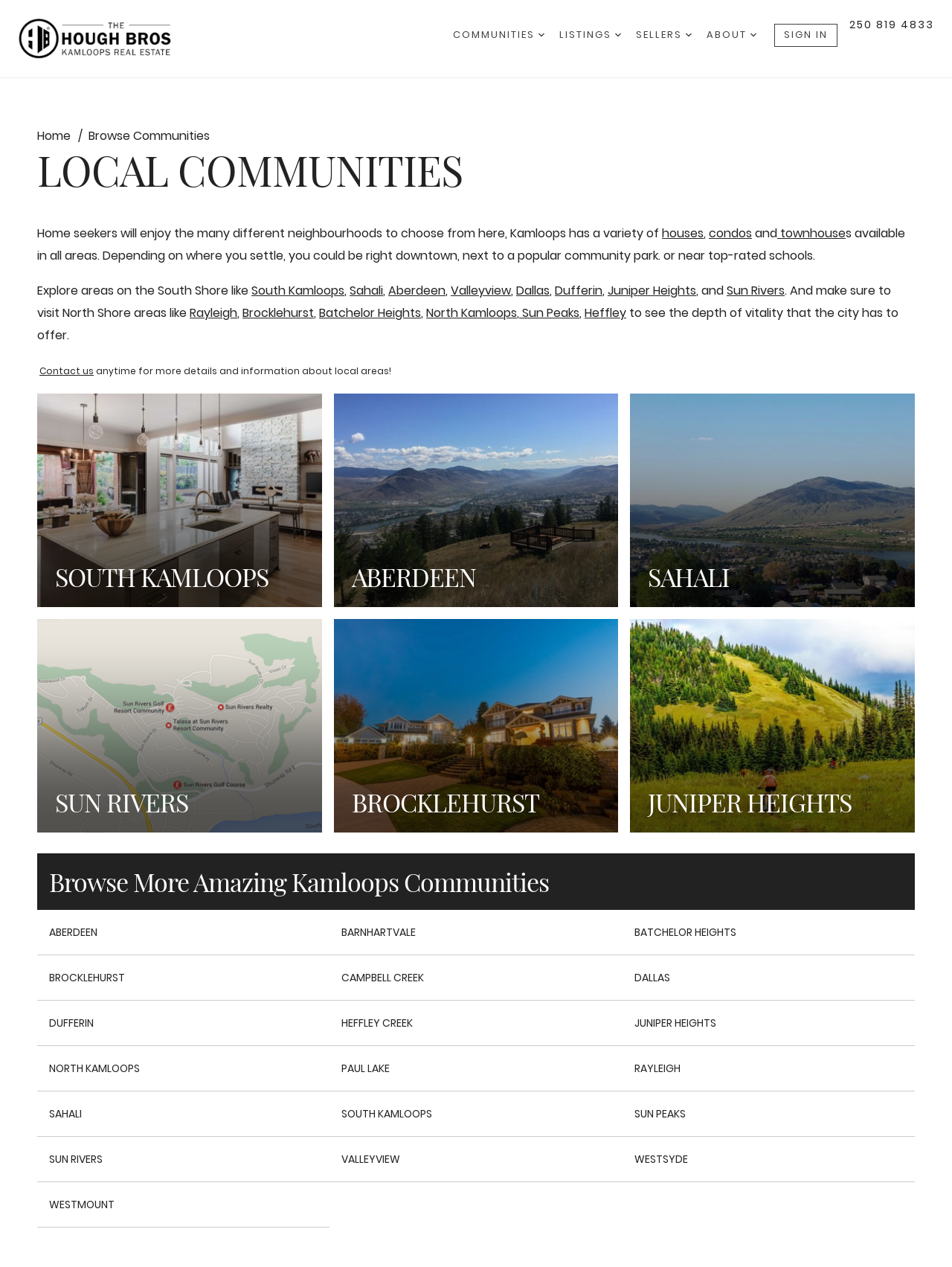Answer the following inquiry with a single word or phrase:
What is the name of the logo in the top left corner?

The Hough Bros logo